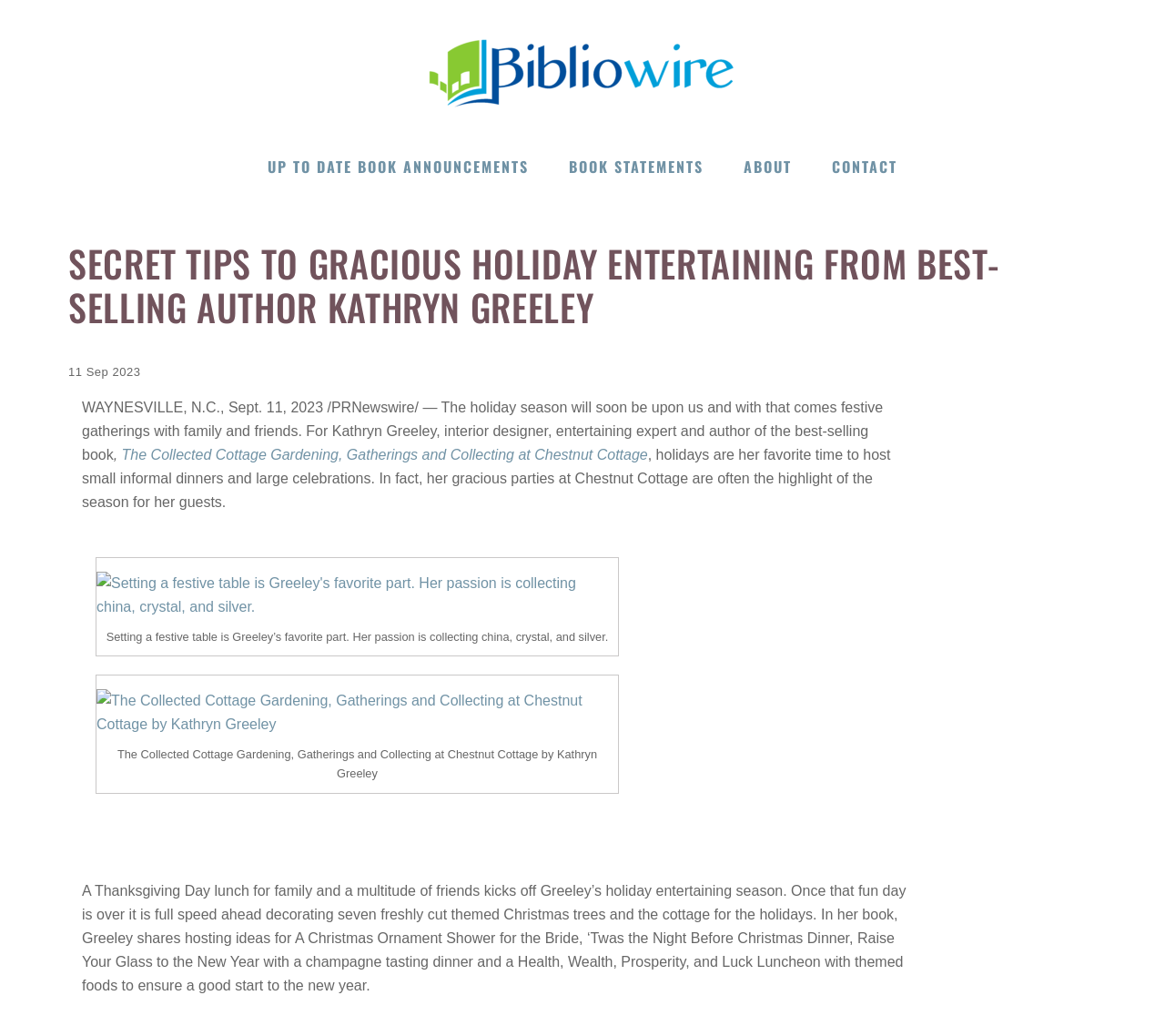Identify the main title of the webpage and generate its text content.

SECRET TIPS TO GRACIOUS HOLIDAY ENTERTAINING FROM BEST-SELLING AUTHOR KATHRYN GREELEY